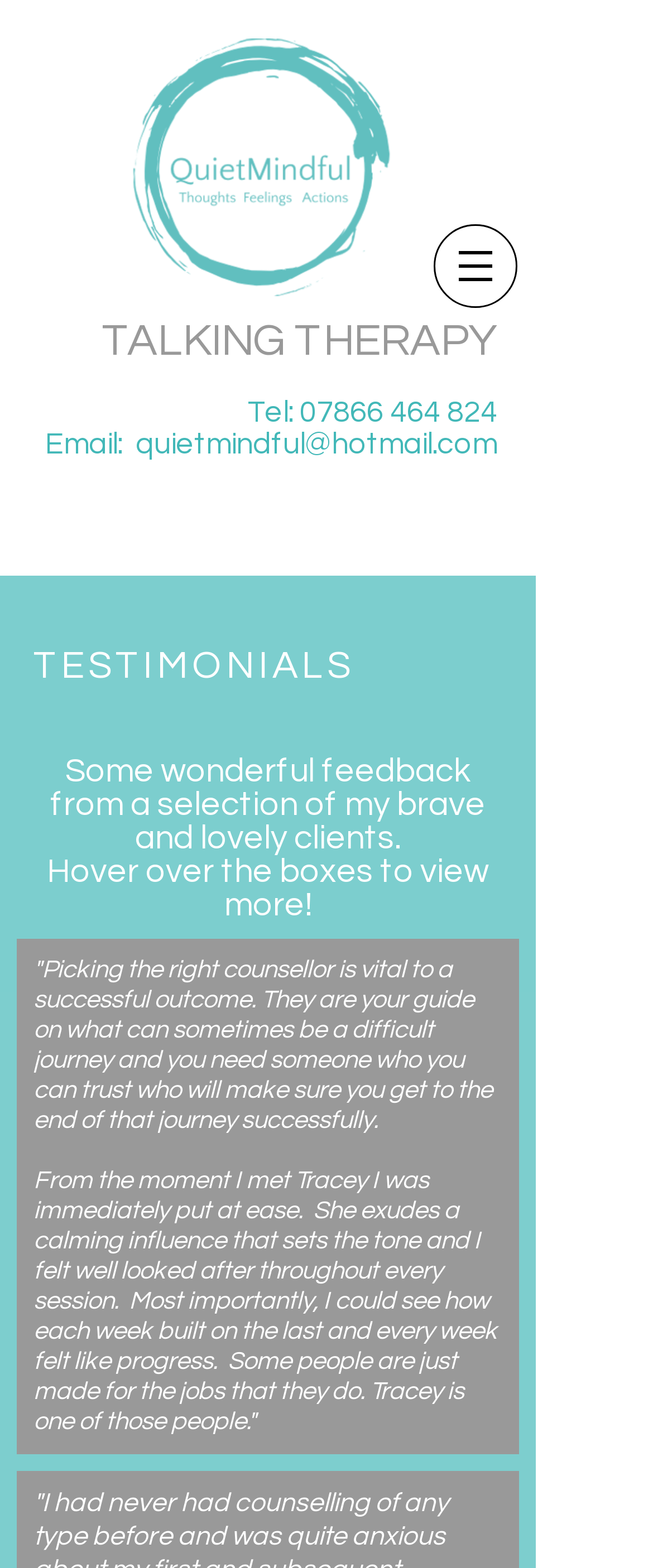Please respond in a single word or phrase: 
What is the email address on the webpage?

quietmindful@hotmail.com